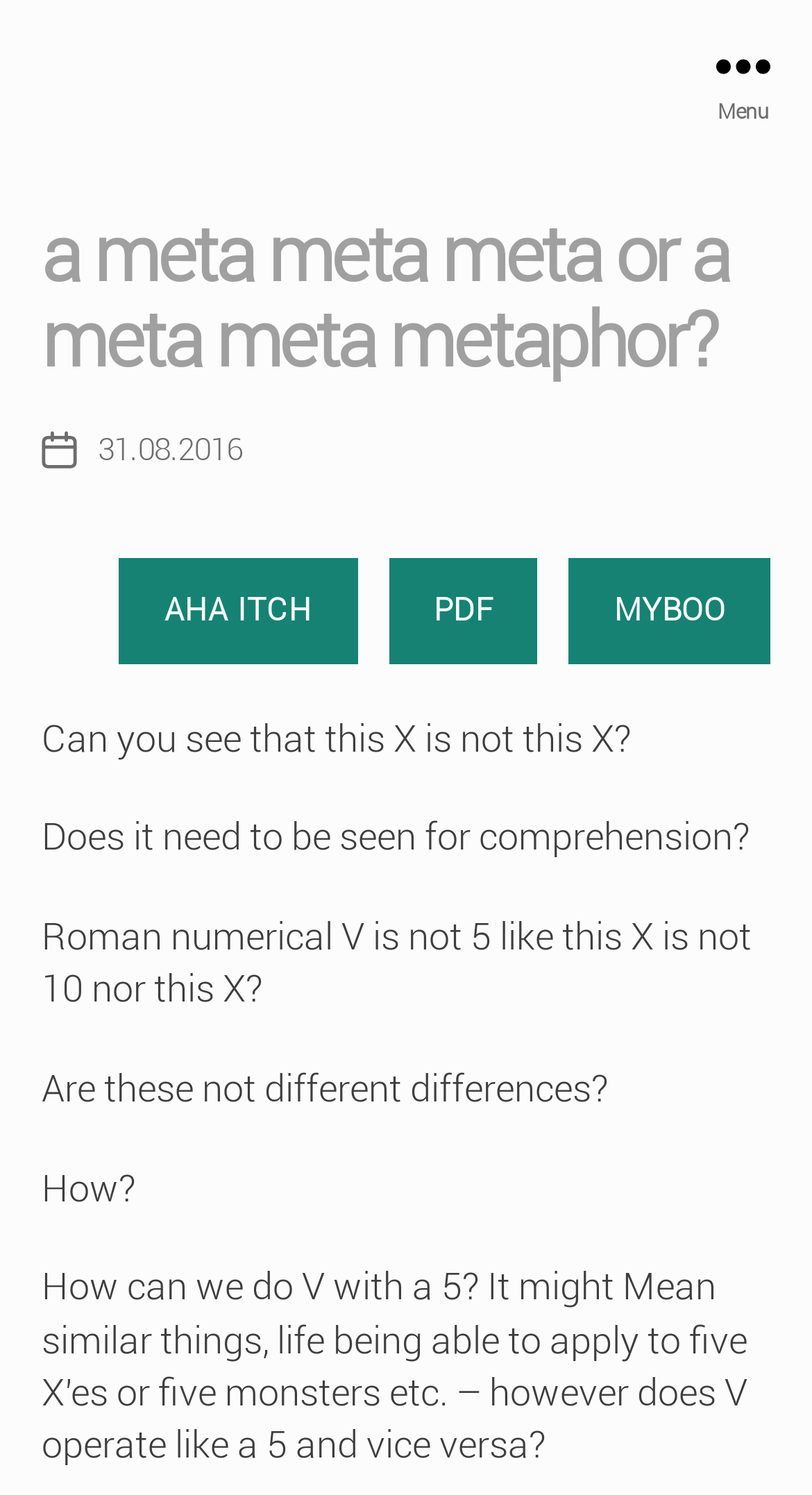Show the bounding box coordinates for the HTML element as described: "aha itch".

[0.147, 0.373, 0.44, 0.445]